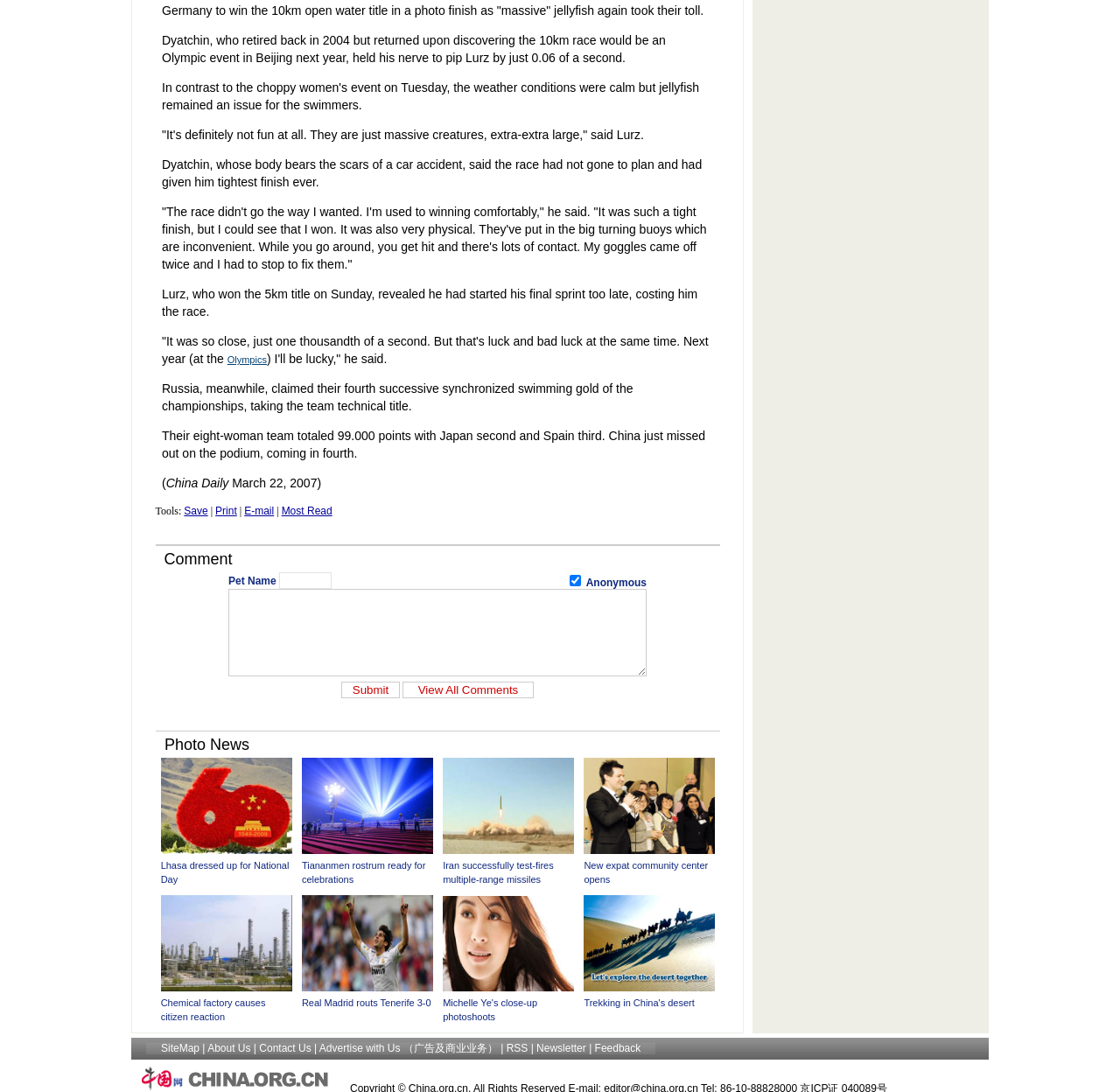Give a one-word or short phrase answer to the question: 
What is the position of China in the synchronized swimming championships?

Fourth